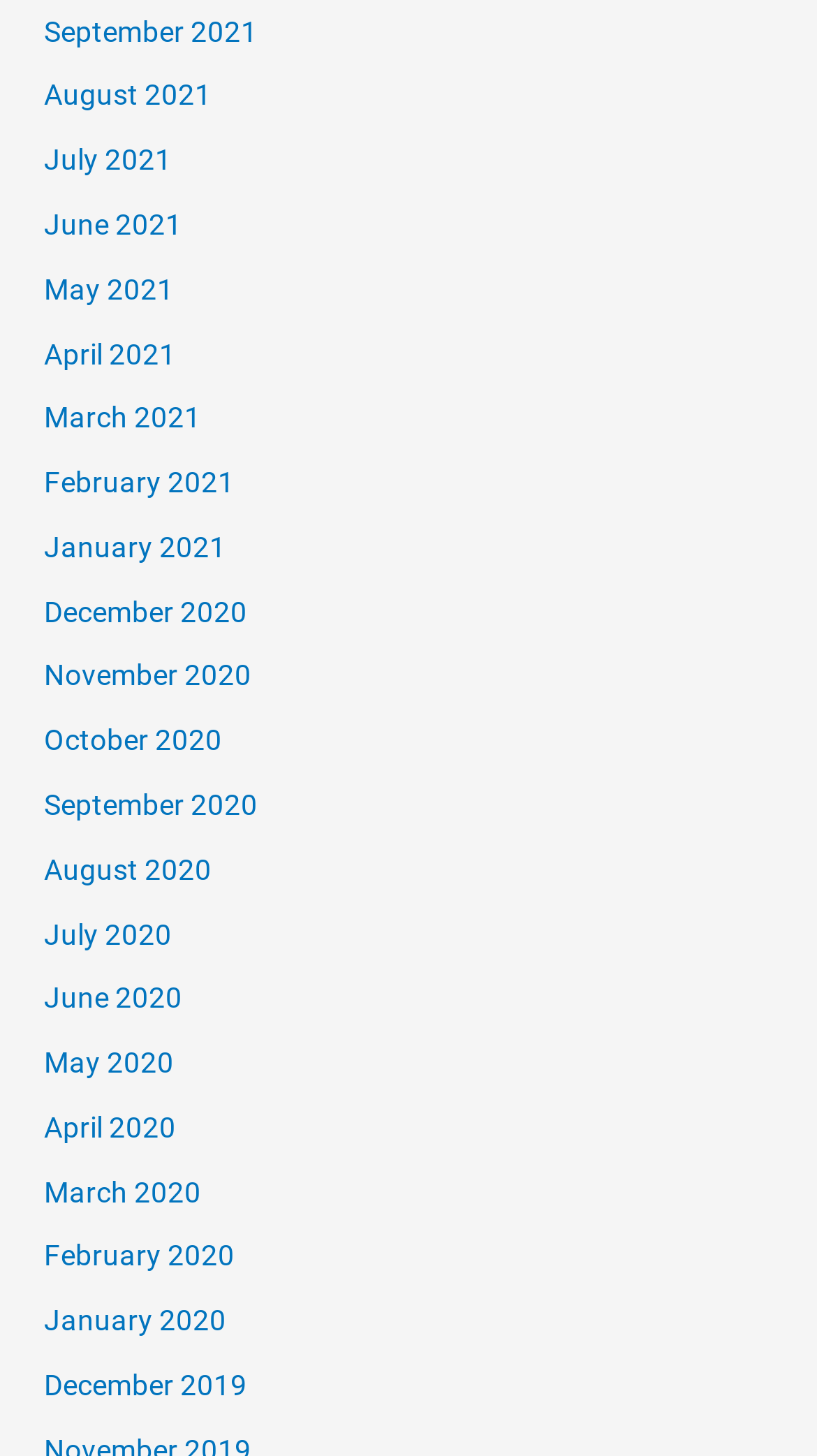Answer the question with a single word or phrase: 
What is the earliest month listed?

December 2019